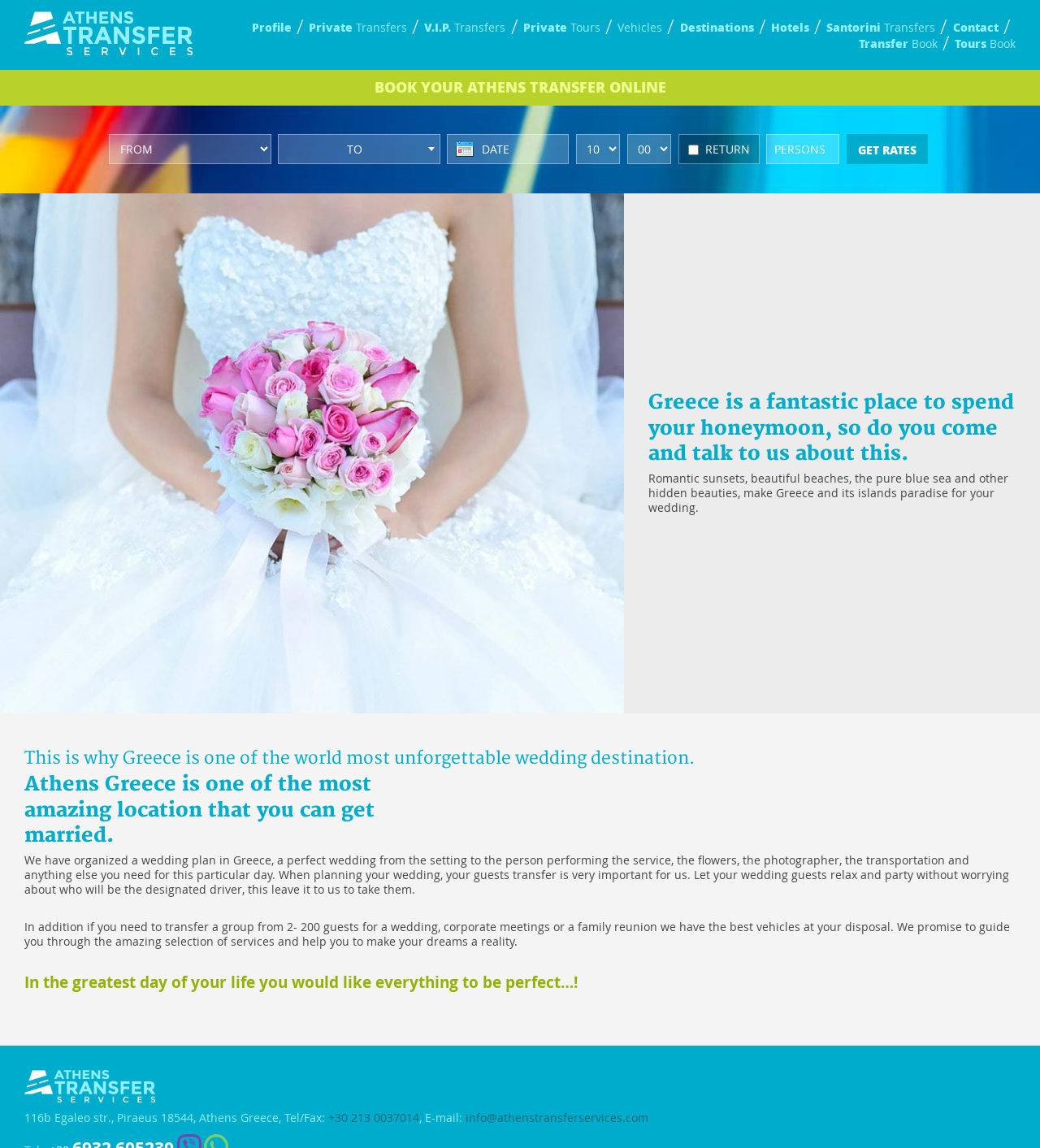Using the webpage screenshot, find the UI element described by BOOK YOUR ATHENS TRANSFER ONLINE. Provide the bounding box coordinates in the format (top-left x, top-left y, bottom-right x, bottom-right y), ensuring all values are floating point numbers between 0 and 1.

[0.0, 0.061, 1.0, 0.092]